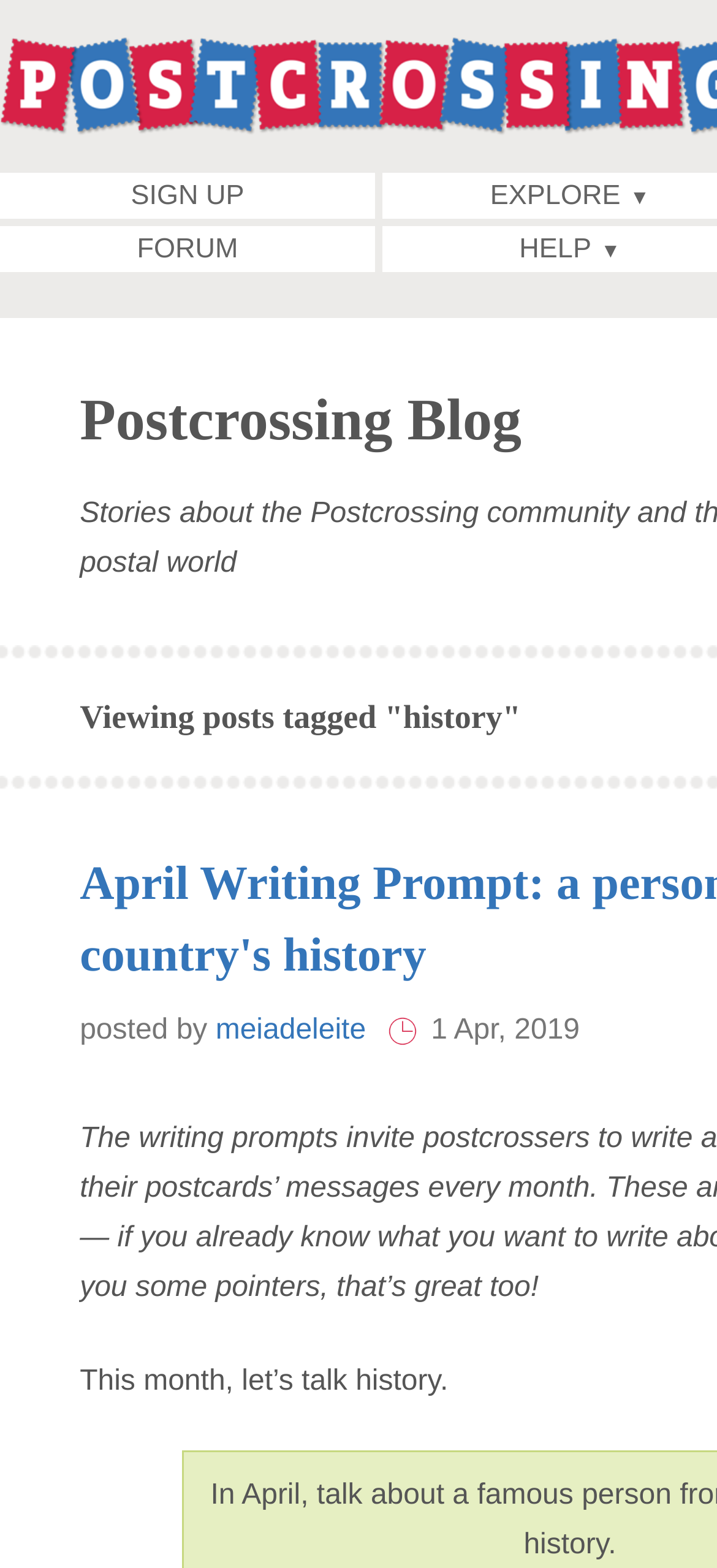Find the bounding box of the UI element described as follows: "meiadeleite".

[0.301, 0.647, 0.51, 0.667]